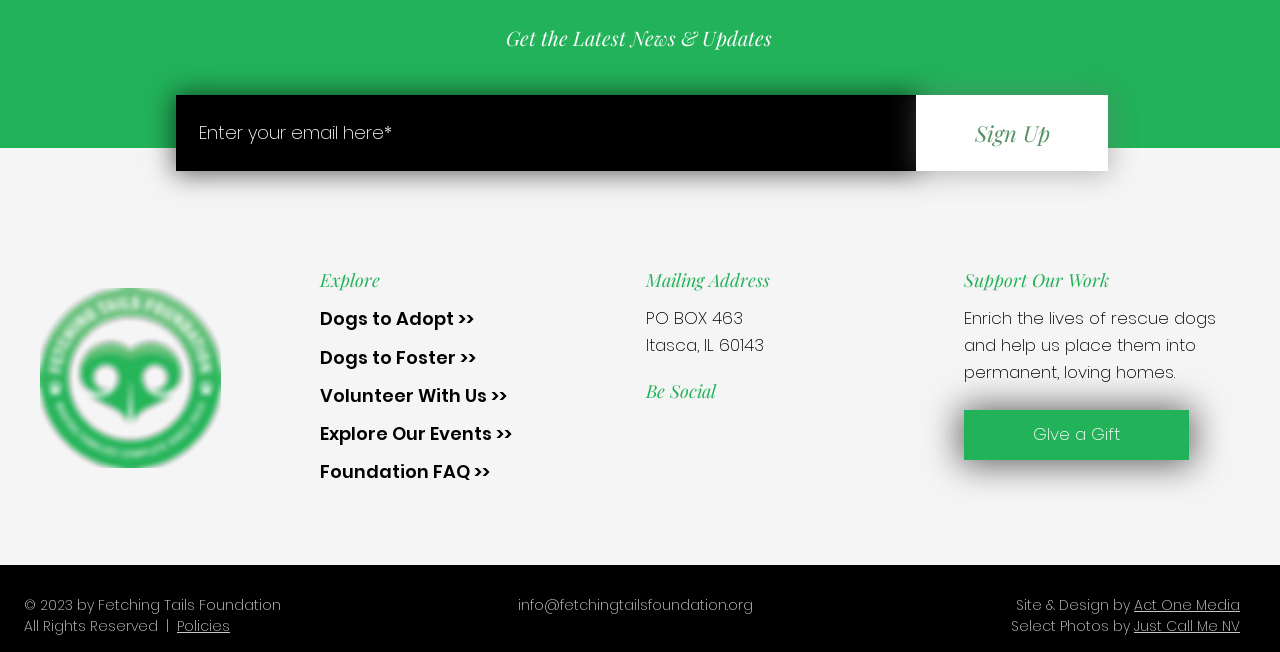Identify the bounding box coordinates of the area you need to click to perform the following instruction: "Explore dogs to adopt".

[0.25, 0.466, 0.383, 0.511]